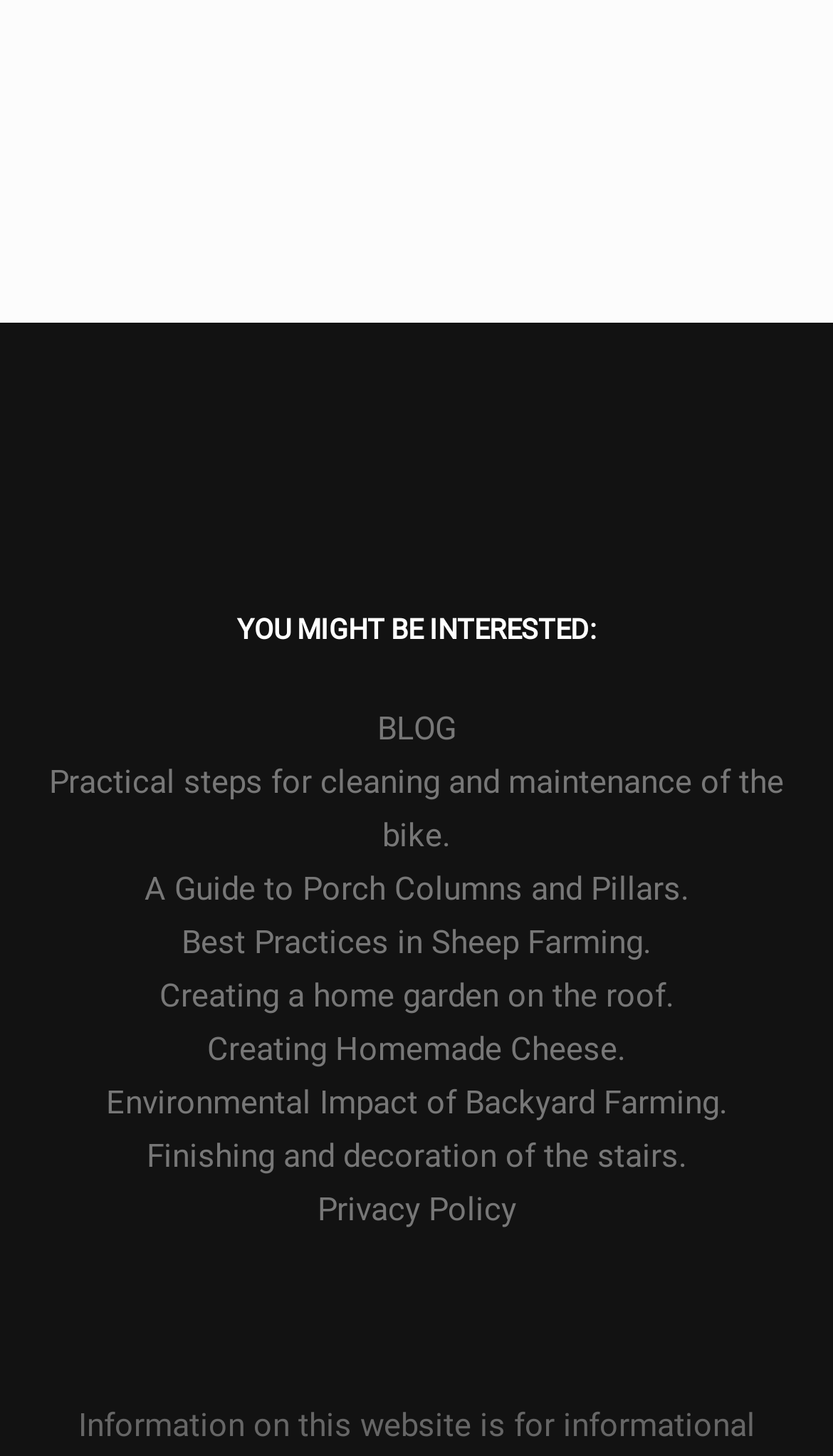Pinpoint the bounding box coordinates of the element you need to click to execute the following instruction: "Check the privacy policy". The bounding box should be represented by four float numbers between 0 and 1, in the format [left, top, right, bottom].

[0.051, 0.814, 0.949, 0.85]